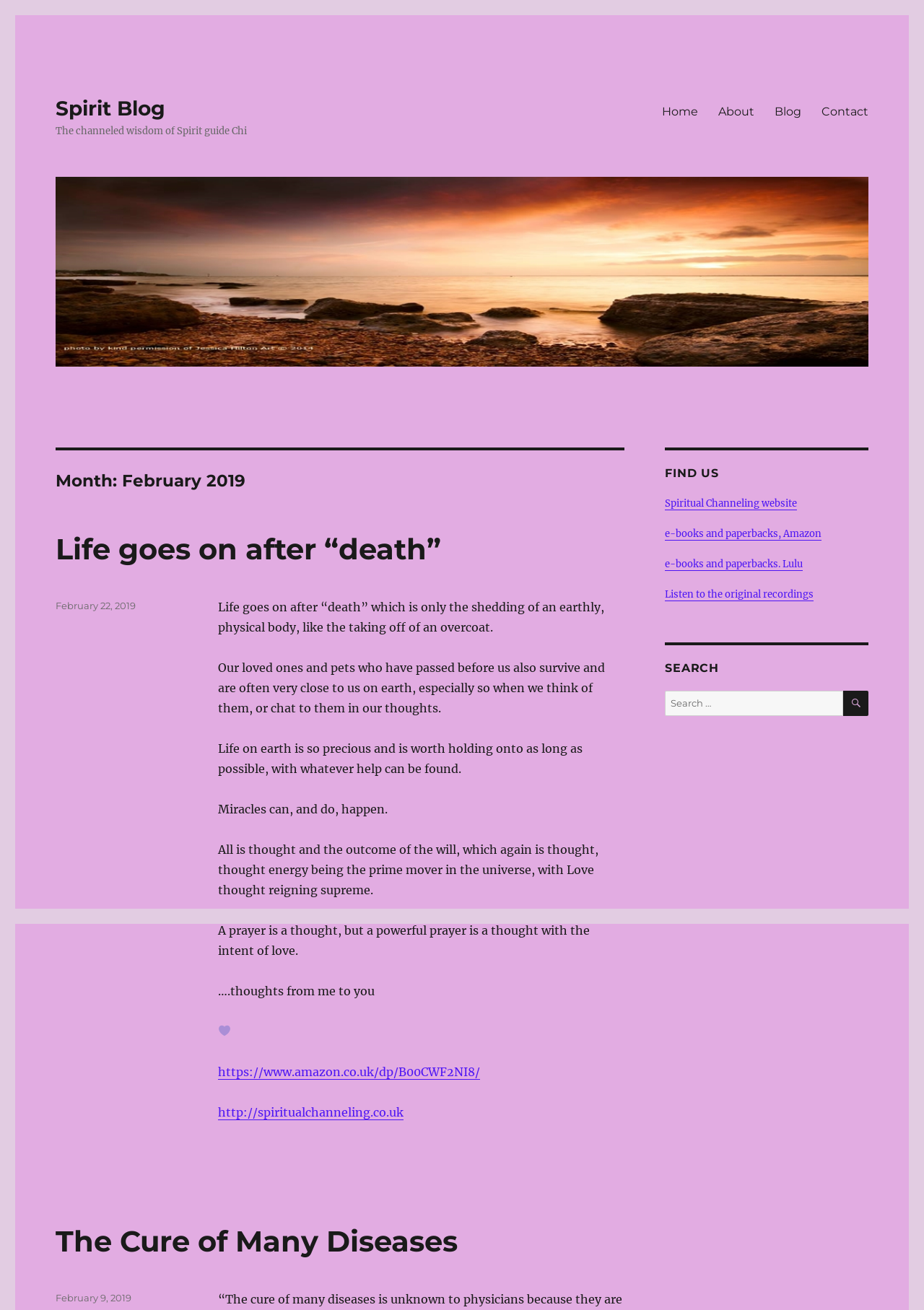Using a single word or phrase, answer the following question: 
What is the title of the first article?

Life goes on after “death”